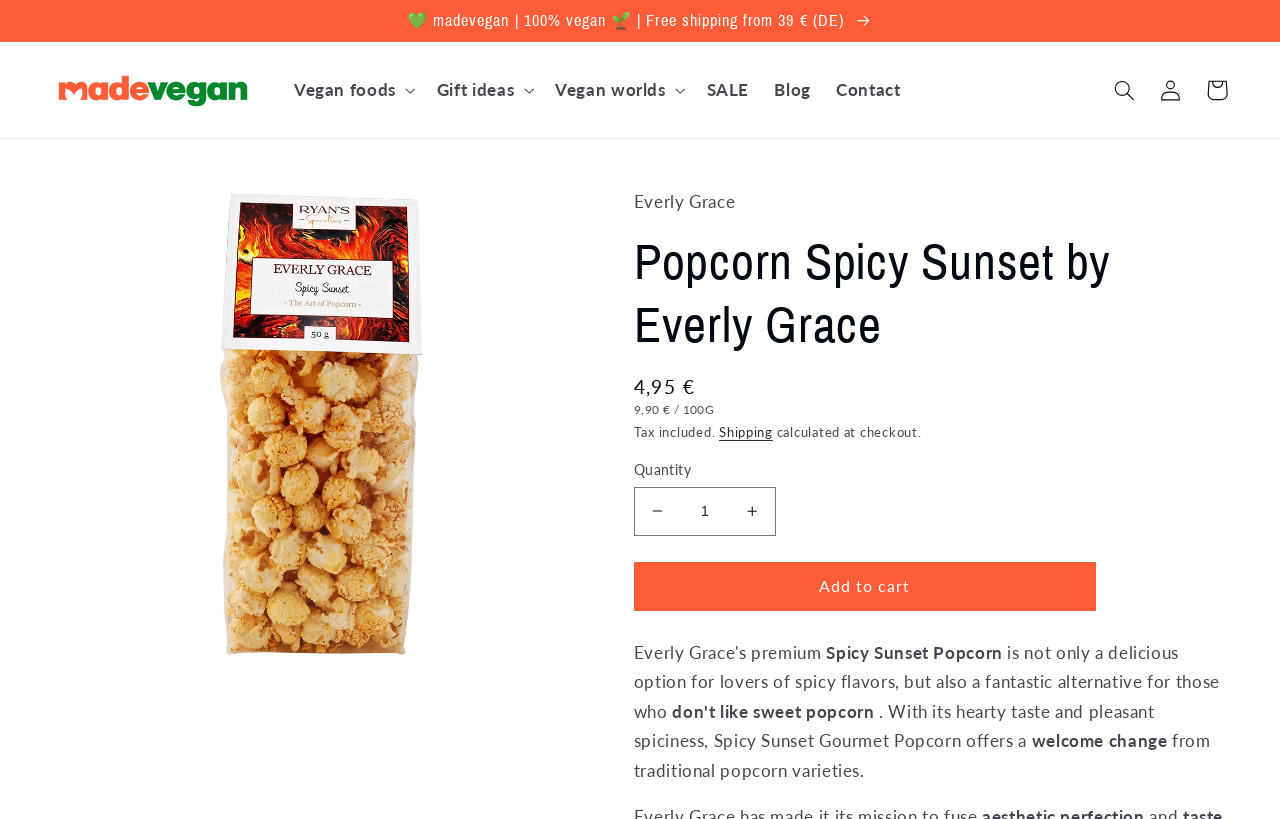Please determine the bounding box coordinates for the UI element described as: "Vegan foods".

[0.22, 0.081, 0.331, 0.139]